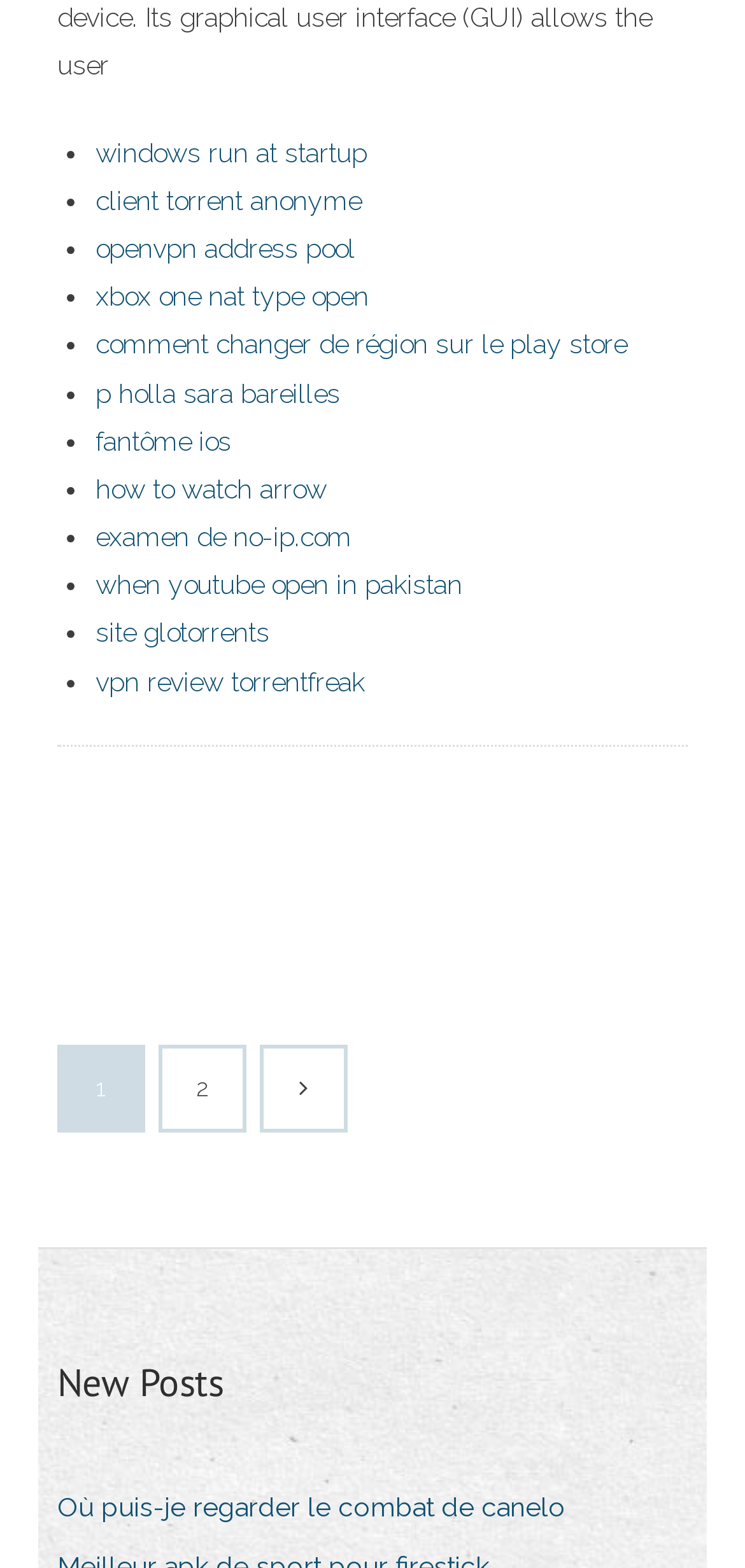Reply to the question with a brief word or phrase: What is the navigation text at the bottom?

Записи